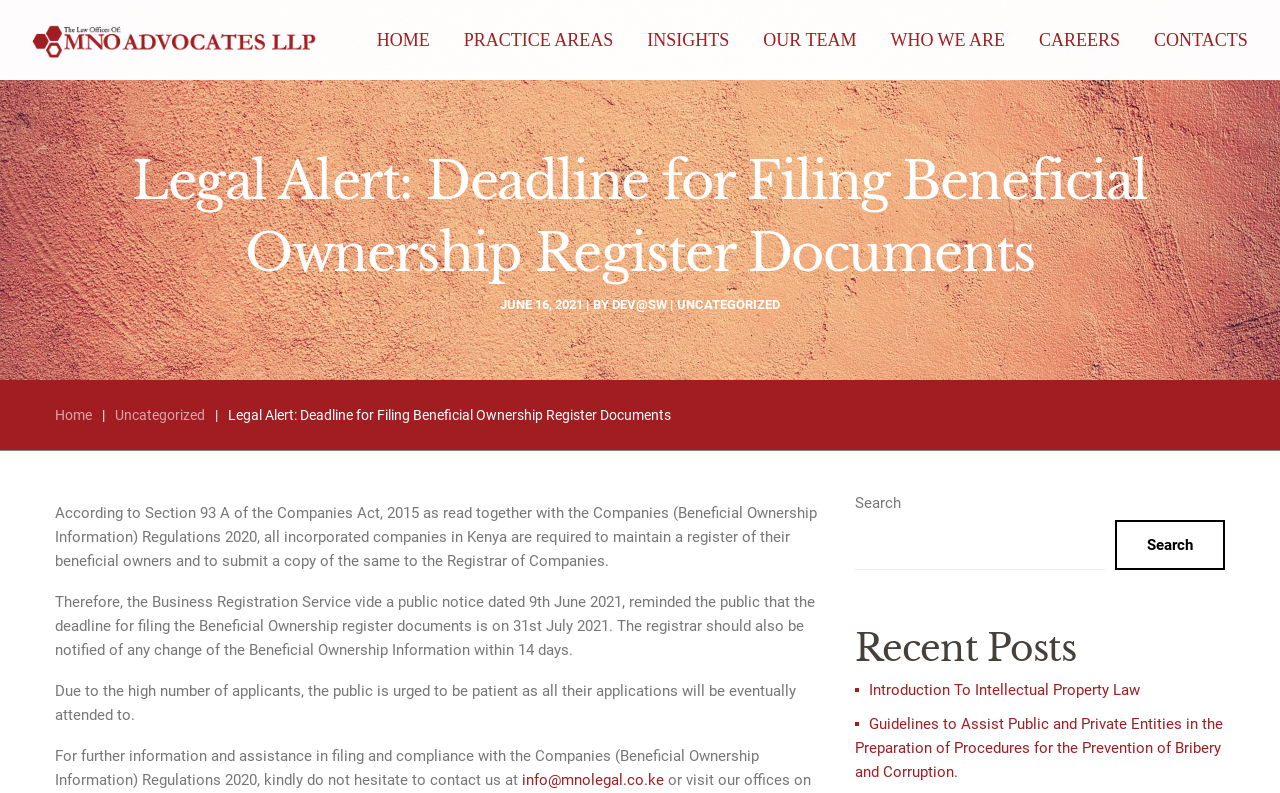Generate a comprehensive description of the webpage.

This webpage appears to be a legal alert article from a law firm, MNO. At the top left corner, there is a logo image and a navigation menu with links to different sections of the website, including "HOME", "PRACTICE AREAS", "INSIGHTS", "OUR TEAM", "WHO WE ARE", "CAREERS", and "CONTACTS". 

Below the navigation menu, there is a table with a single row and a single cell that spans the entire width of the page. Within this cell, there is a heading that reads "Legal Alert: Deadline for Filing Beneficial Ownership Register Documents" followed by the date "JUNE 16, 2021" and the author "DEV@SW" with a link to the author's profile. The category "UNCATEGORIZED" is also linked.

On the left side of the page, there are links to "Home" and "Uncategorized" categories. The main content of the article starts below these links, with a heading that repeats the title of the article. The article discusses the deadline for filing beneficial ownership register documents in Kenya, citing the relevant laws and regulations. It also mentions the deadline for submitting the documents and the need to notify the registrar of any changes to the beneficial ownership information.

At the bottom of the page, there is a search bar with a search button, a heading that reads "Recent Posts", and links to two recent articles, "Introduction To Intellectual Property Law" and "Guidelines to Assist Public and Private Entities in the Preparation of Procedures for the Prevention of Bribery and Corruption."